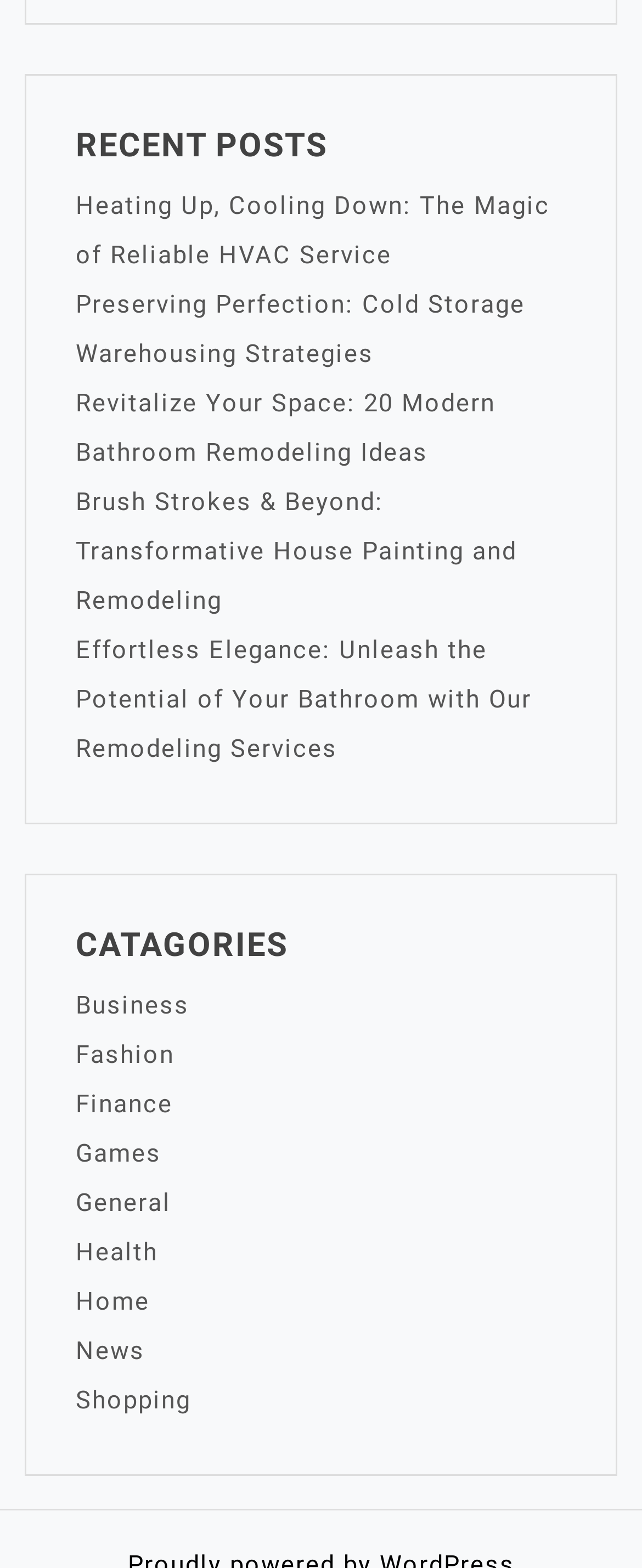How many recent posts are listed? Observe the screenshot and provide a one-word or short phrase answer.

6